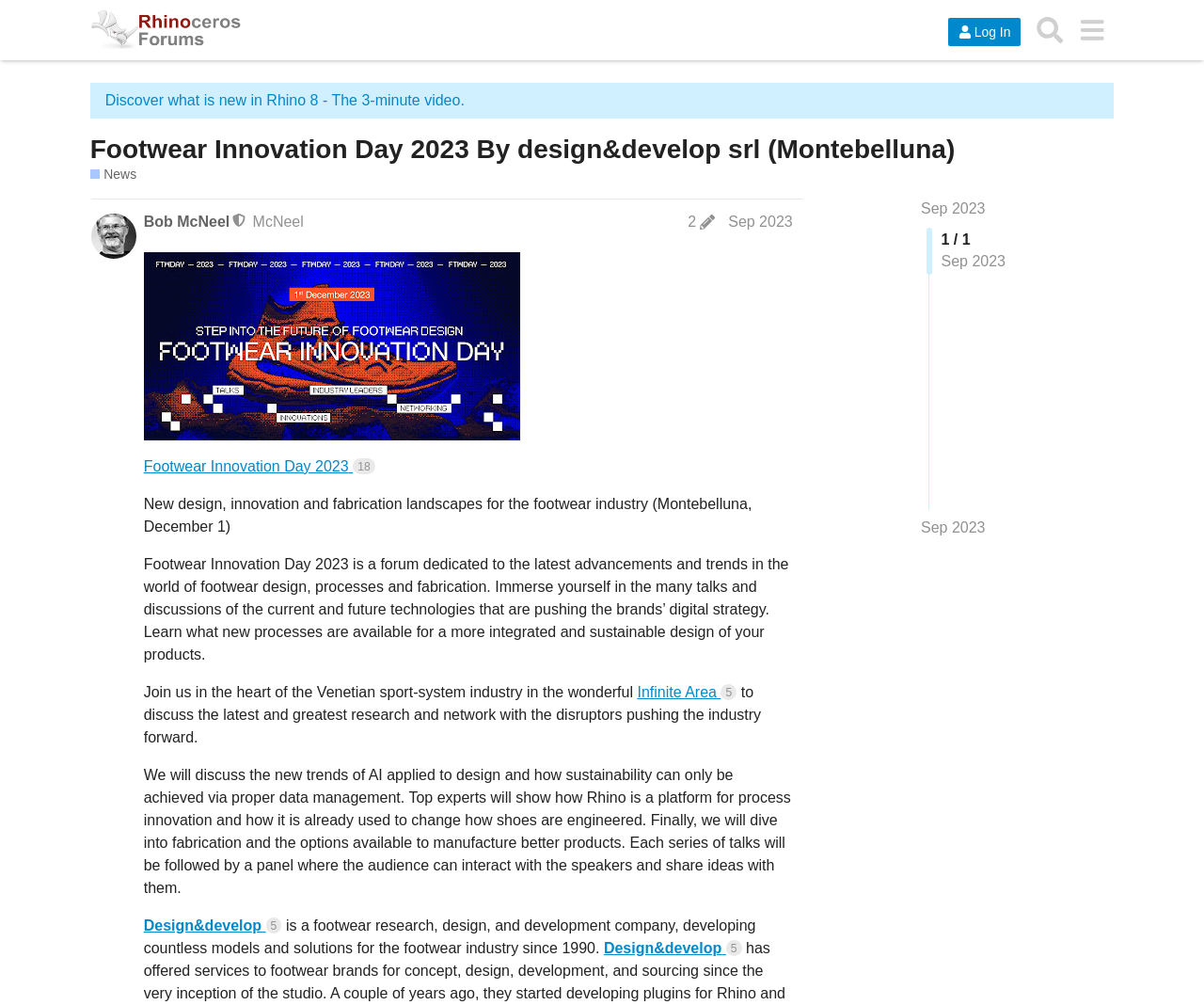Given the element description Log In, identify the bounding box coordinates for the UI element on the webpage screenshot. The format should be (top-left x, top-left y, bottom-right x, bottom-right y), with values between 0 and 1.

[0.787, 0.017, 0.848, 0.045]